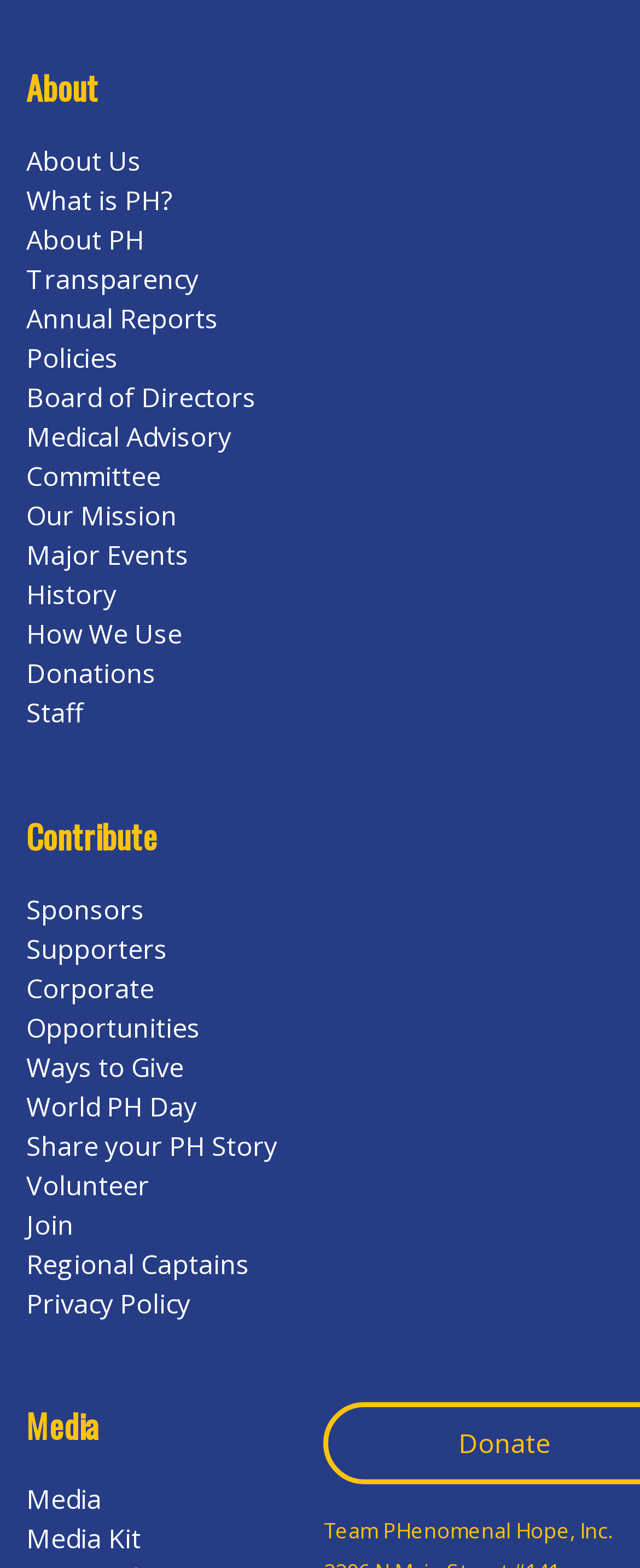Locate the bounding box of the UI element based on this description: "Share your PH Story". Provide four float numbers between 0 and 1 as [left, top, right, bottom].

[0.041, 0.719, 0.433, 0.742]